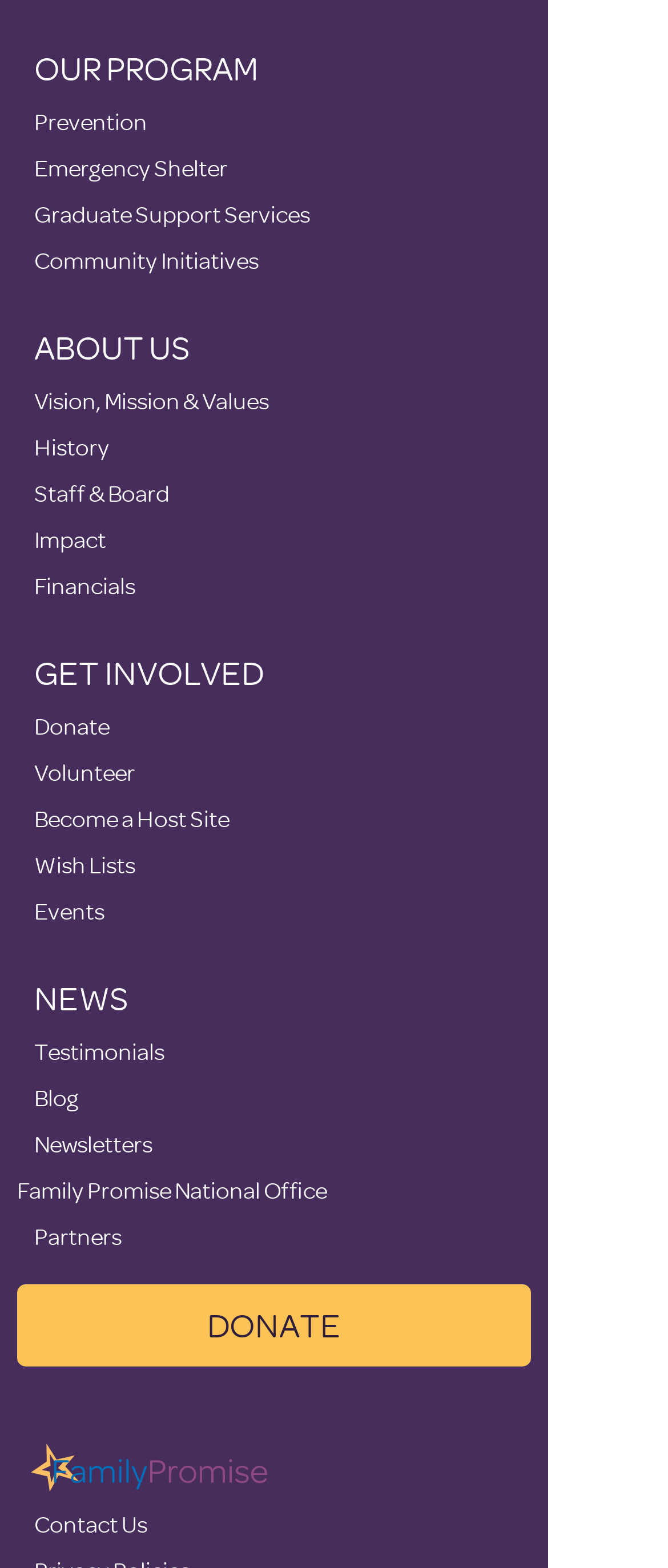How many main sections are there on this webpage?
Kindly offer a detailed explanation using the data available in the image.

There are four main sections on this webpage, which are 'OUR PROGRAM', 'ABOUT US', 'GET INVOLVED', and 'NEWS'. These sections are identified by their headings and are separated from each other vertically.